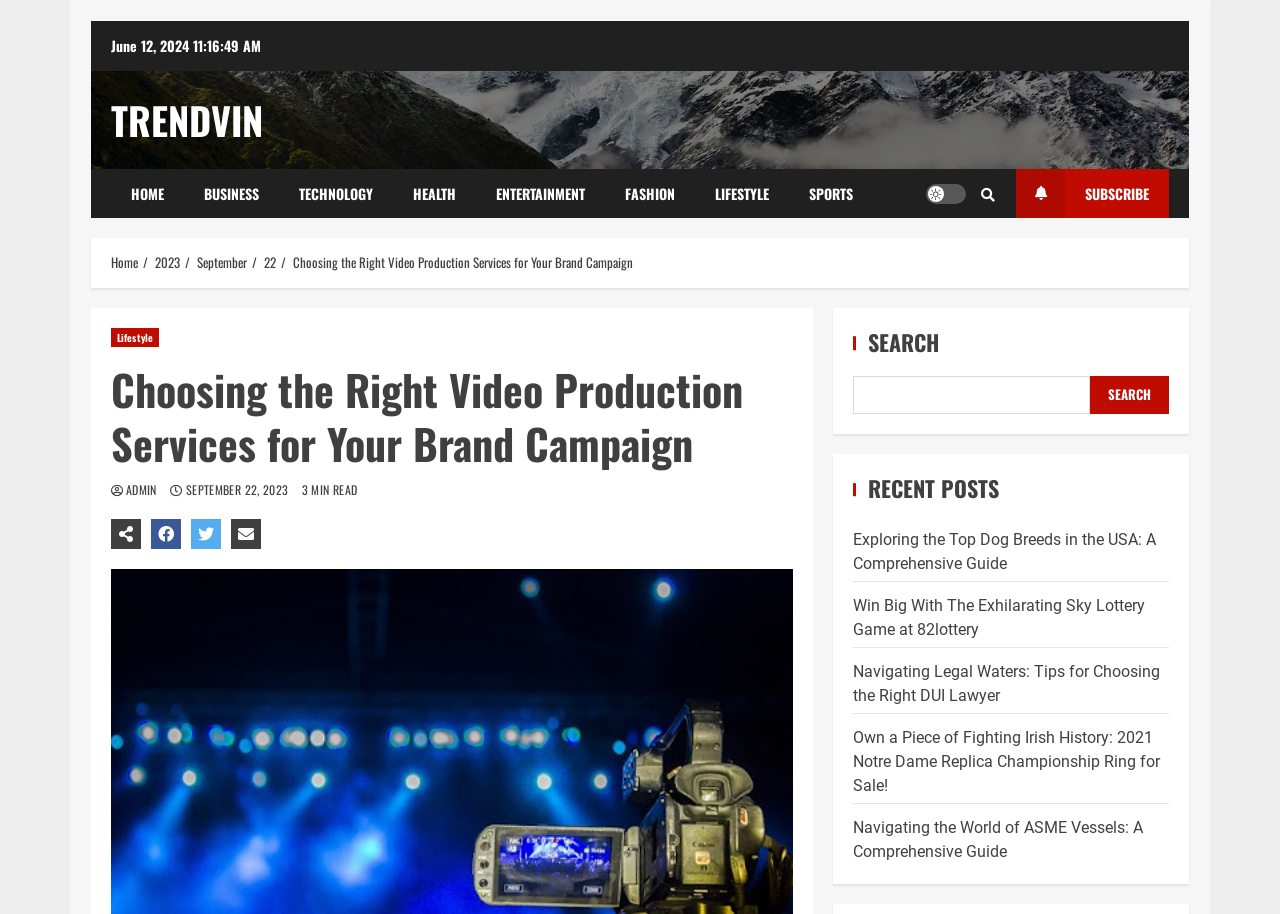Please identify the bounding box coordinates of the element on the webpage that should be clicked to follow this instruction: "Click on the TRENDVIN link". The bounding box coordinates should be given as four float numbers between 0 and 1, formatted as [left, top, right, bottom].

[0.087, 0.101, 0.205, 0.162]